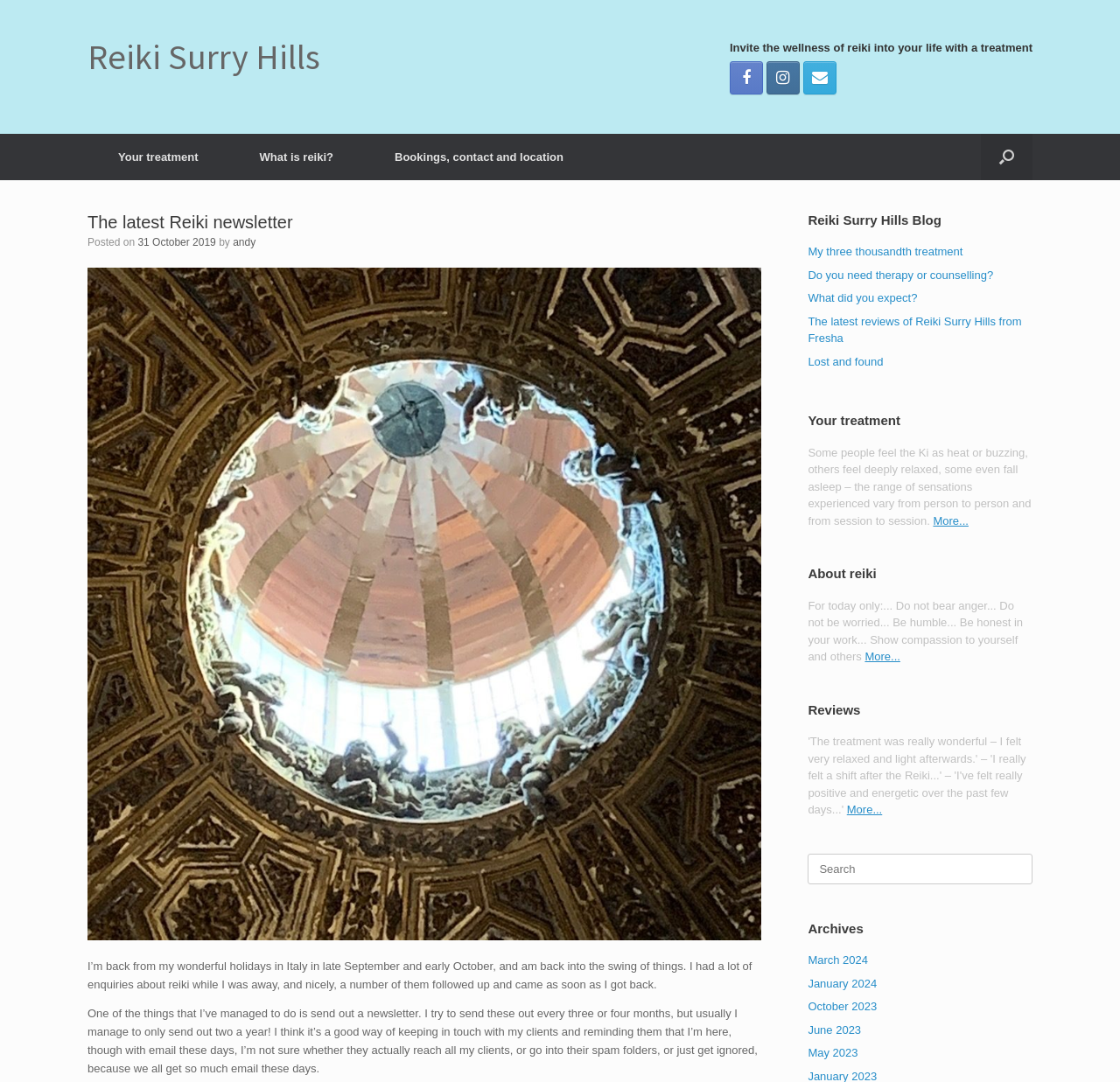Using the provided element description, identify the bounding box coordinates as (top-left x, top-left y, bottom-right x, bottom-right y). Ensure all values are between 0 and 1. Description: Reiki Surry Hills

[0.078, 0.036, 0.286, 0.069]